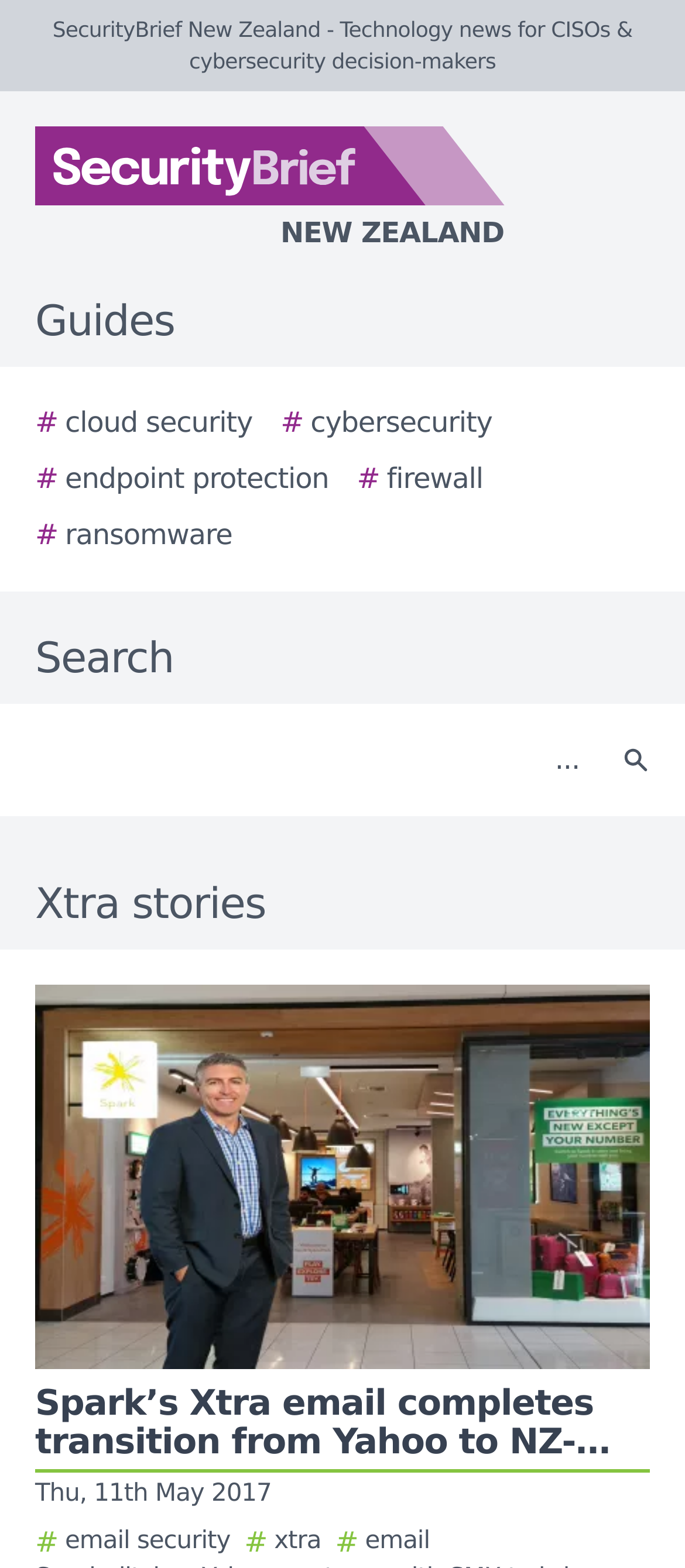Use the information in the screenshot to answer the question comprehensively: What is the purpose of the textbox?

I determined the purpose of the textbox by looking at the static text element above it, which reads 'Search', and the button next to it, which is also labeled 'Search'.